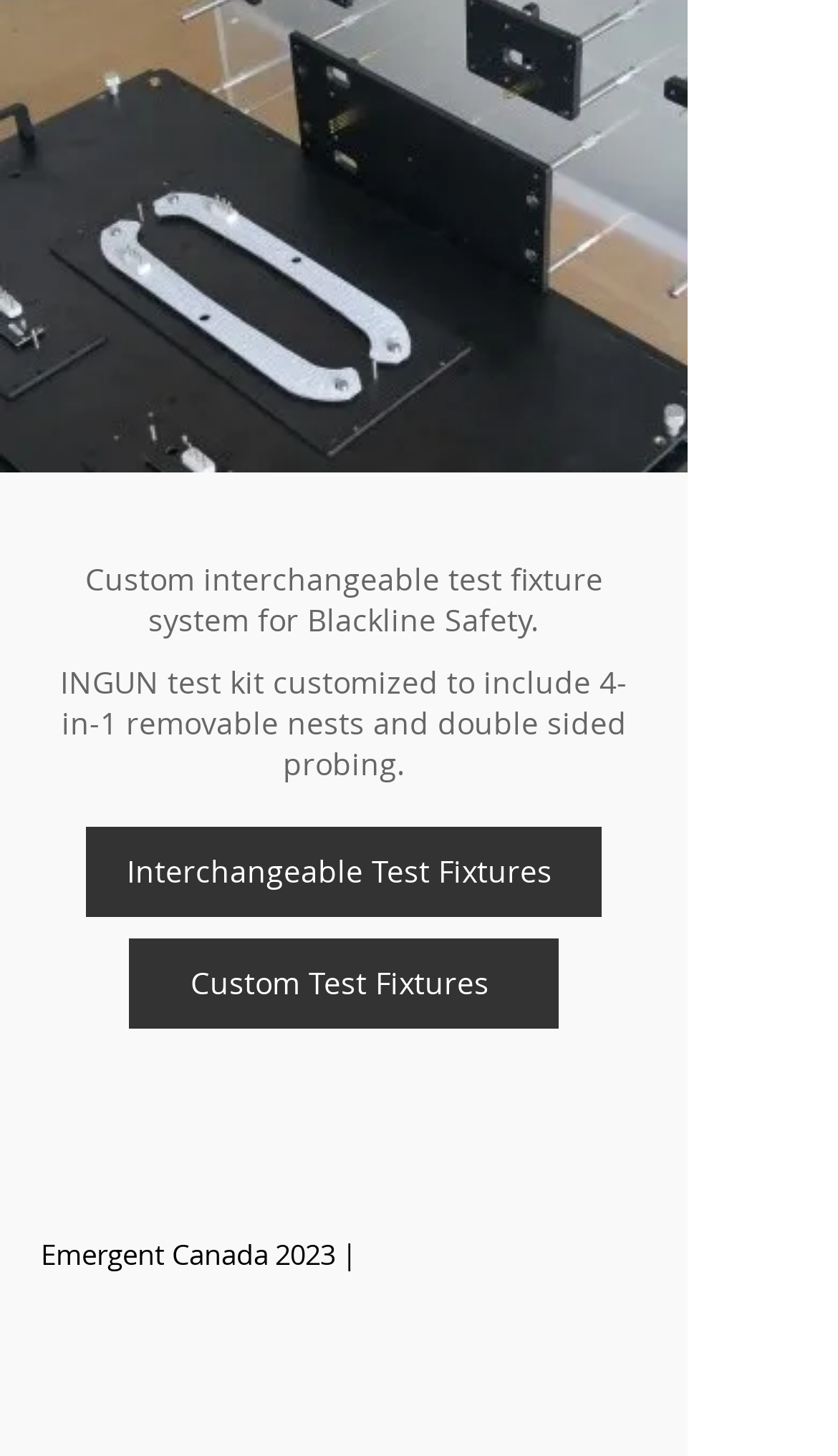How many social media links are there in the Social Bar?
Provide a thorough and detailed answer to the question.

The Social Bar list element contains two link elements, one for LinkedIn and one for Facebook, so there are two social media links in the Social Bar.